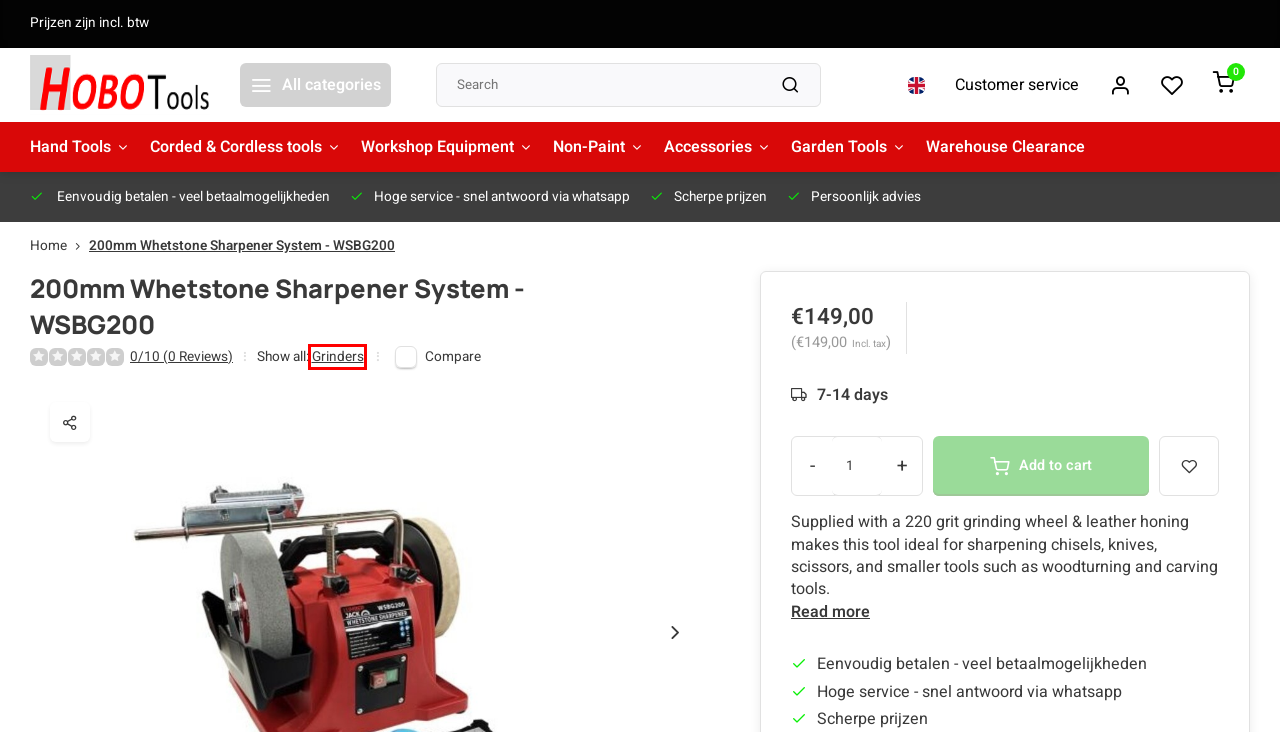Examine the screenshot of a webpage with a red rectangle bounding box. Select the most accurate webpage description that matches the new webpage after clicking the element within the bounding box. Here are the candidates:
A. Top brands of tools at fair prices and genuine service - Hobotools.nl
B. Corded en cordless tools - Hobotools.nl
C. Garden Tools & Outdoor - Hobotools.nl
D. non-paint products - Hobotools.nl
E. Warehouse clearance at Hobo Tools - Hobotools.nl
F. Consumables - Hobotools.nl
G. Grinders - Hobotools.nl
H. Workshop Equipment - Hobotools.nl

G